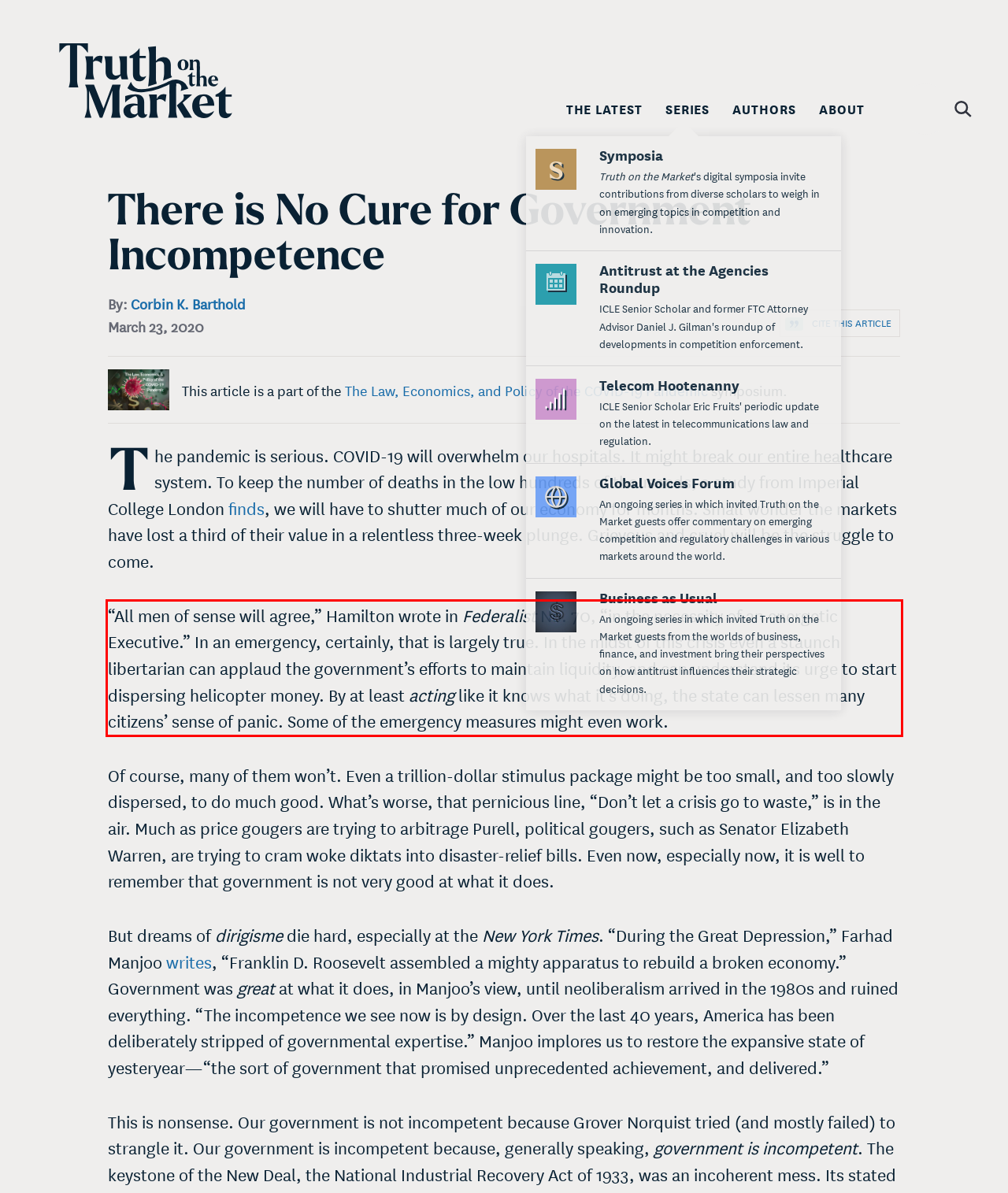You have a screenshot of a webpage with a UI element highlighted by a red bounding box. Use OCR to obtain the text within this highlighted area.

“All men of sense will agree,” Hamilton wrote in Federalist No. 70, “in the necessity of an energetic Executive.” In an emergency, certainly, that is largely true. In the midst of this crisis even a staunch libertarian can applaud the government’s efforts to maintain liquidity, and can understand its urge to start dispersing helicopter money. By at least acting like it knows what it’s doing, the state can lessen many citizens’ sense of panic. Some of the emergency measures might even work.